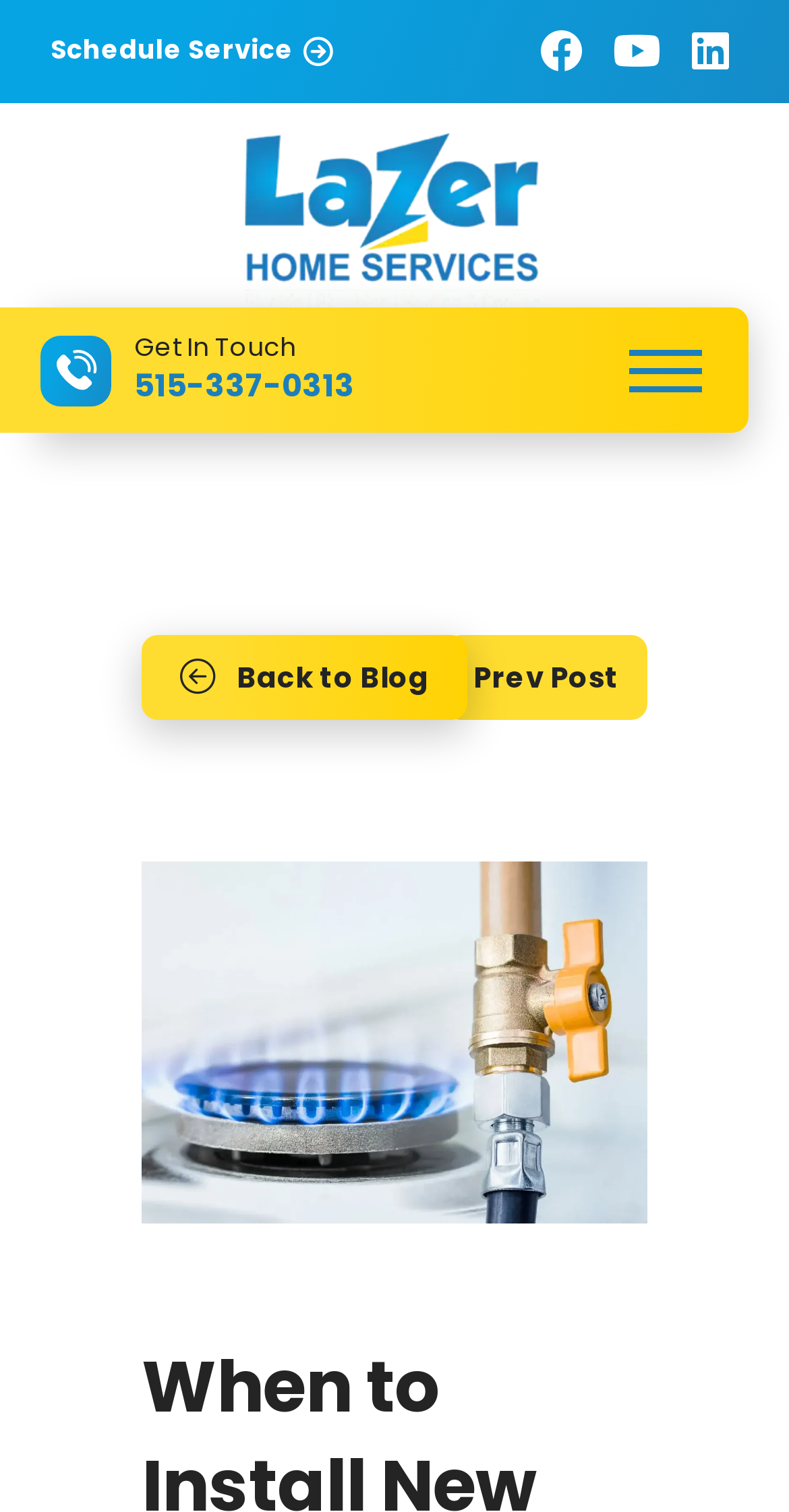Answer the question below in one word or phrase:
How many links are in the top navigation bar?

4